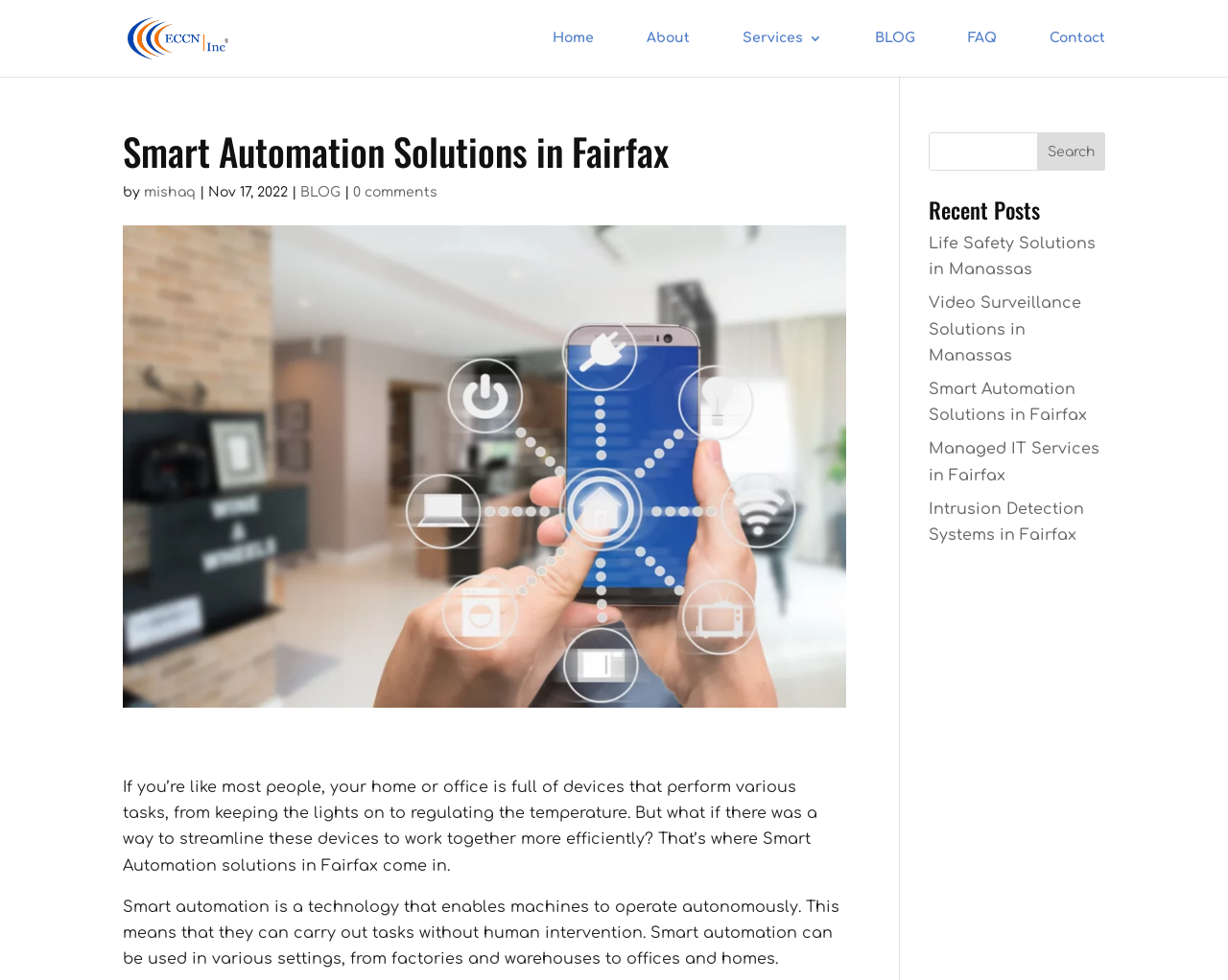Can you find and provide the title of the webpage?

Smart Automation Solutions in Fairfax